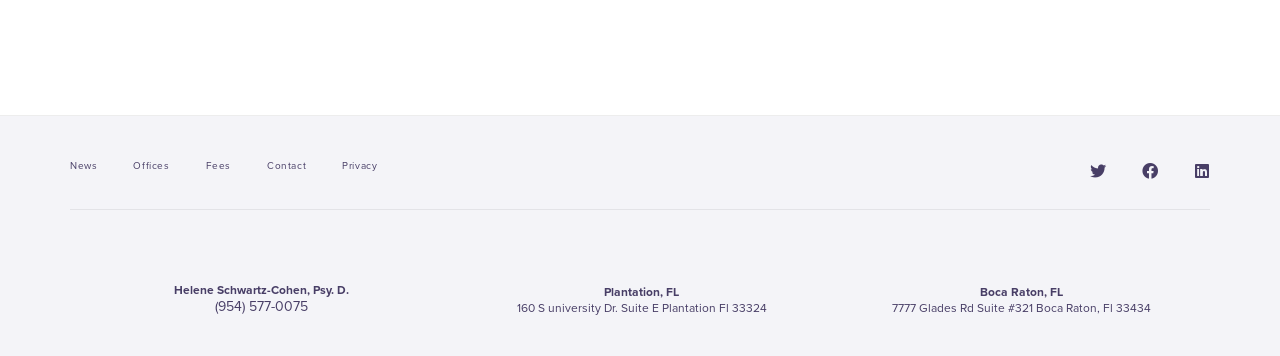How many office locations are listed?
Using the information from the image, give a concise answer in one word or a short phrase.

2